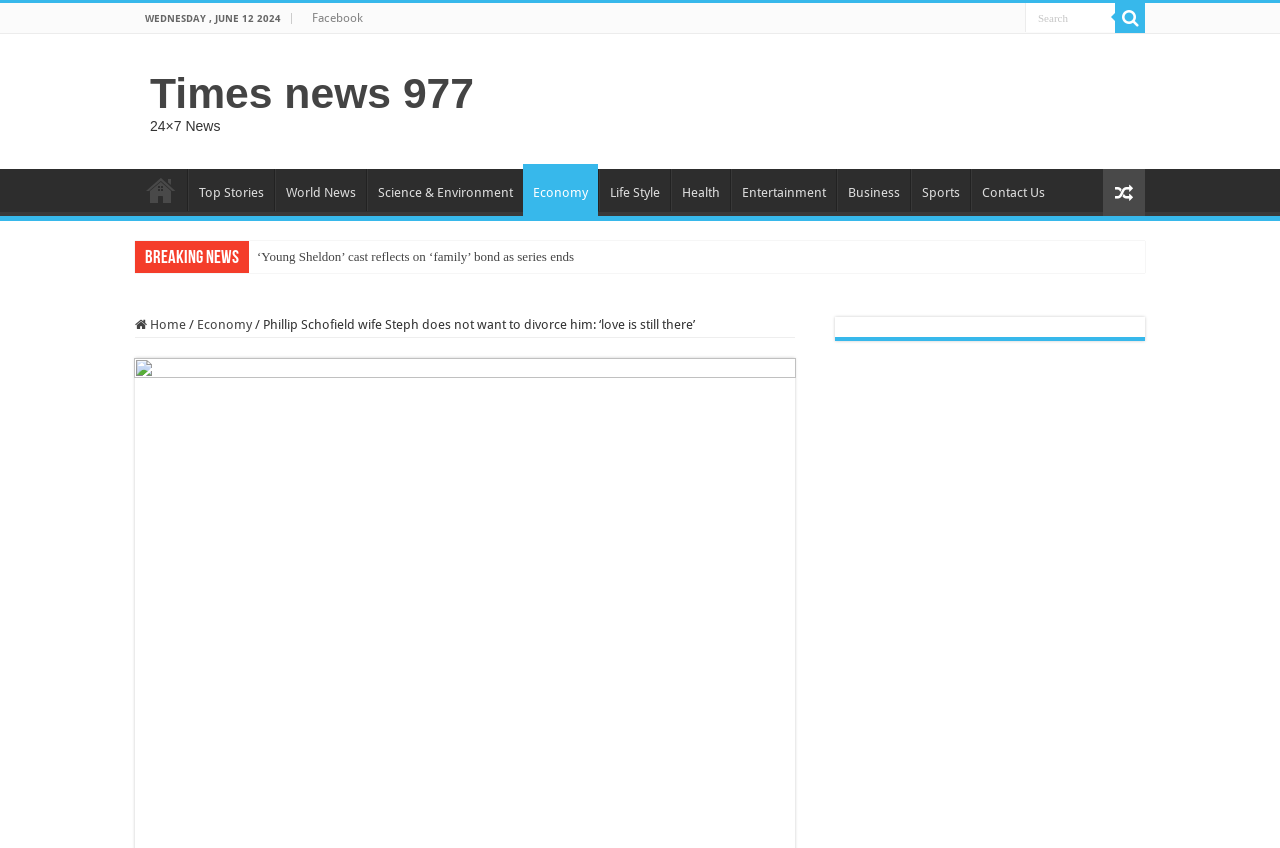Locate the bounding box coordinates of the element's region that should be clicked to carry out the following instruction: "Check Breaking News". The coordinates need to be four float numbers between 0 and 1, i.e., [left, top, right, bottom].

[0.113, 0.294, 0.187, 0.316]